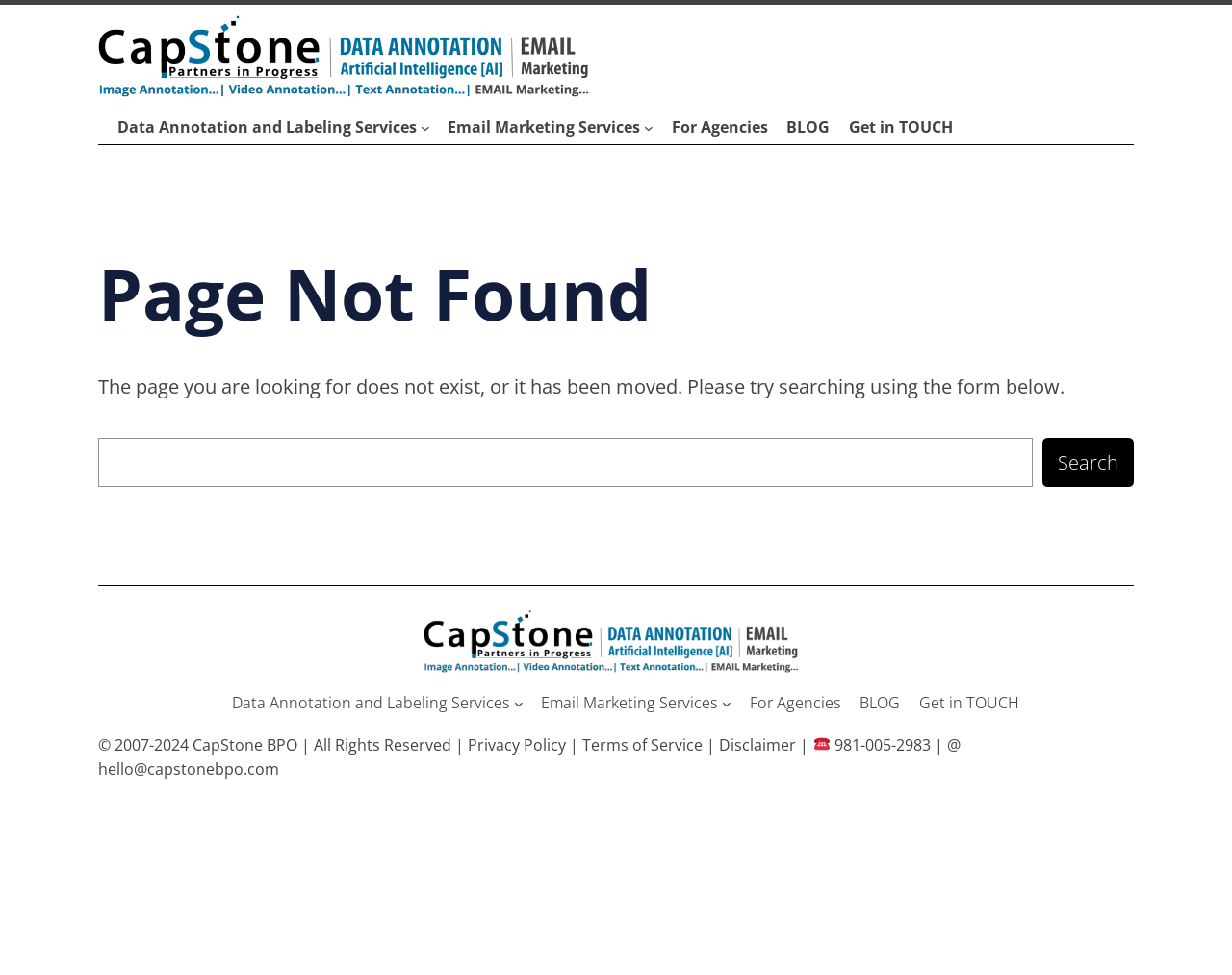Determine the bounding box coordinates for the region that must be clicked to execute the following instruction: "View the blog".

[0.639, 0.119, 0.674, 0.143]